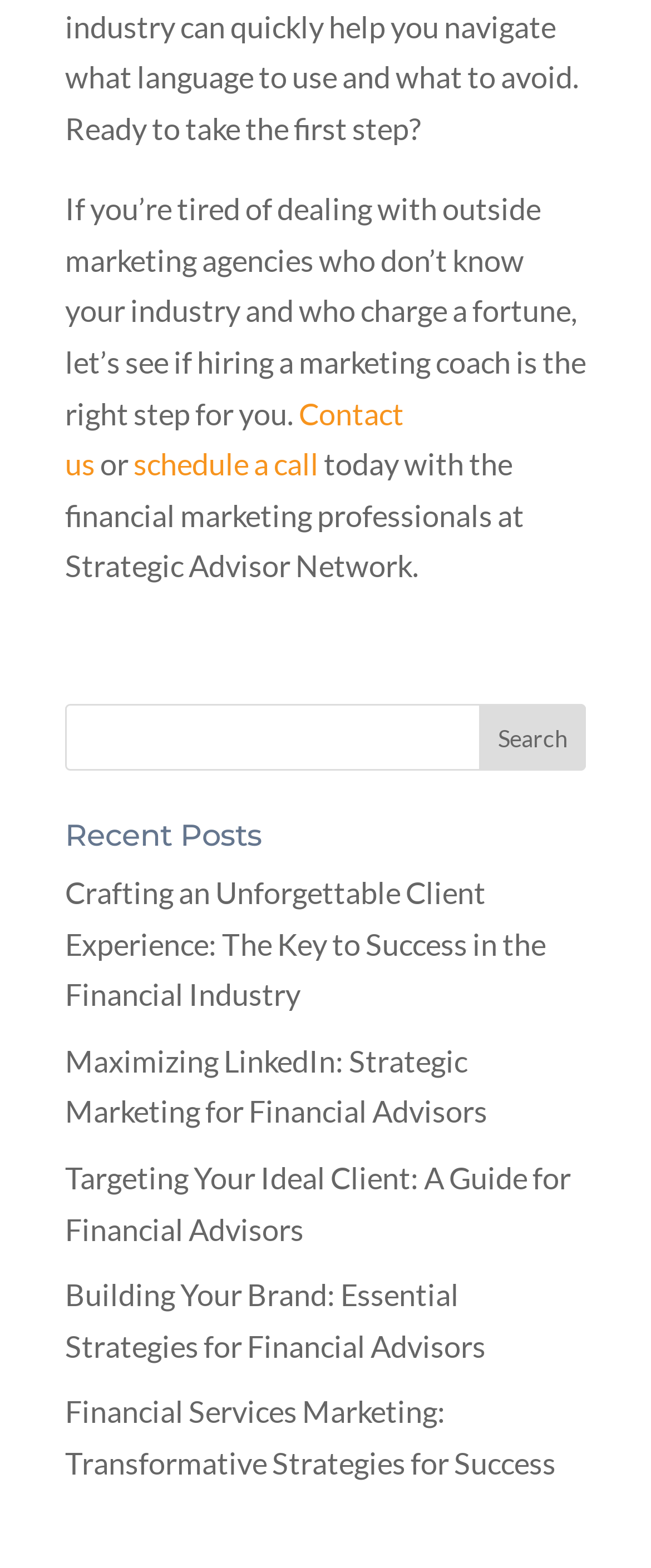What is the company's profession?
Please provide a comprehensive answer to the question based on the webpage screenshot.

Based on the text 'today with the financial marketing professionals at Strategic Advisor Network', it can be inferred that the company is involved in financial marketing.